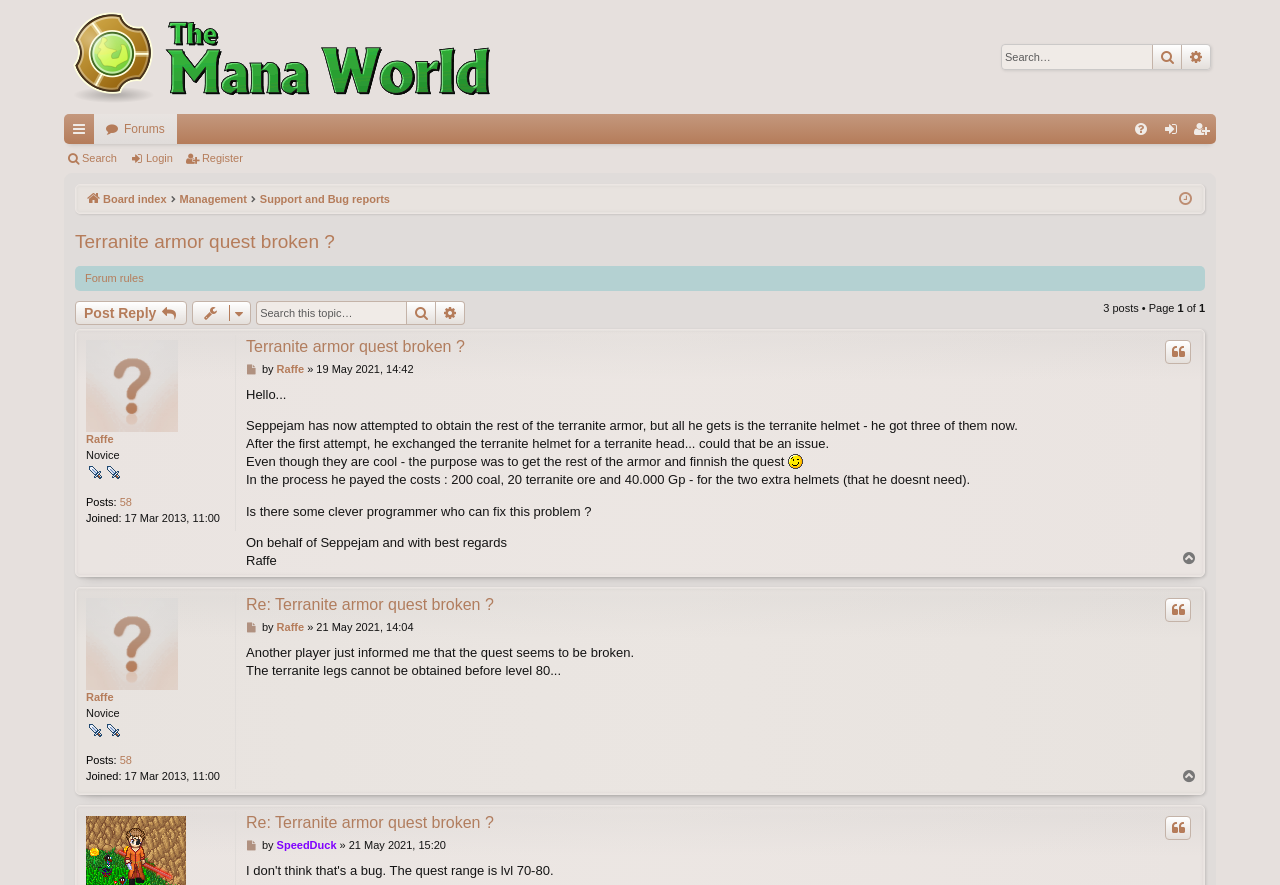Please determine the bounding box coordinates of the section I need to click to accomplish this instruction: "Quote".

[0.91, 0.384, 0.93, 0.411]